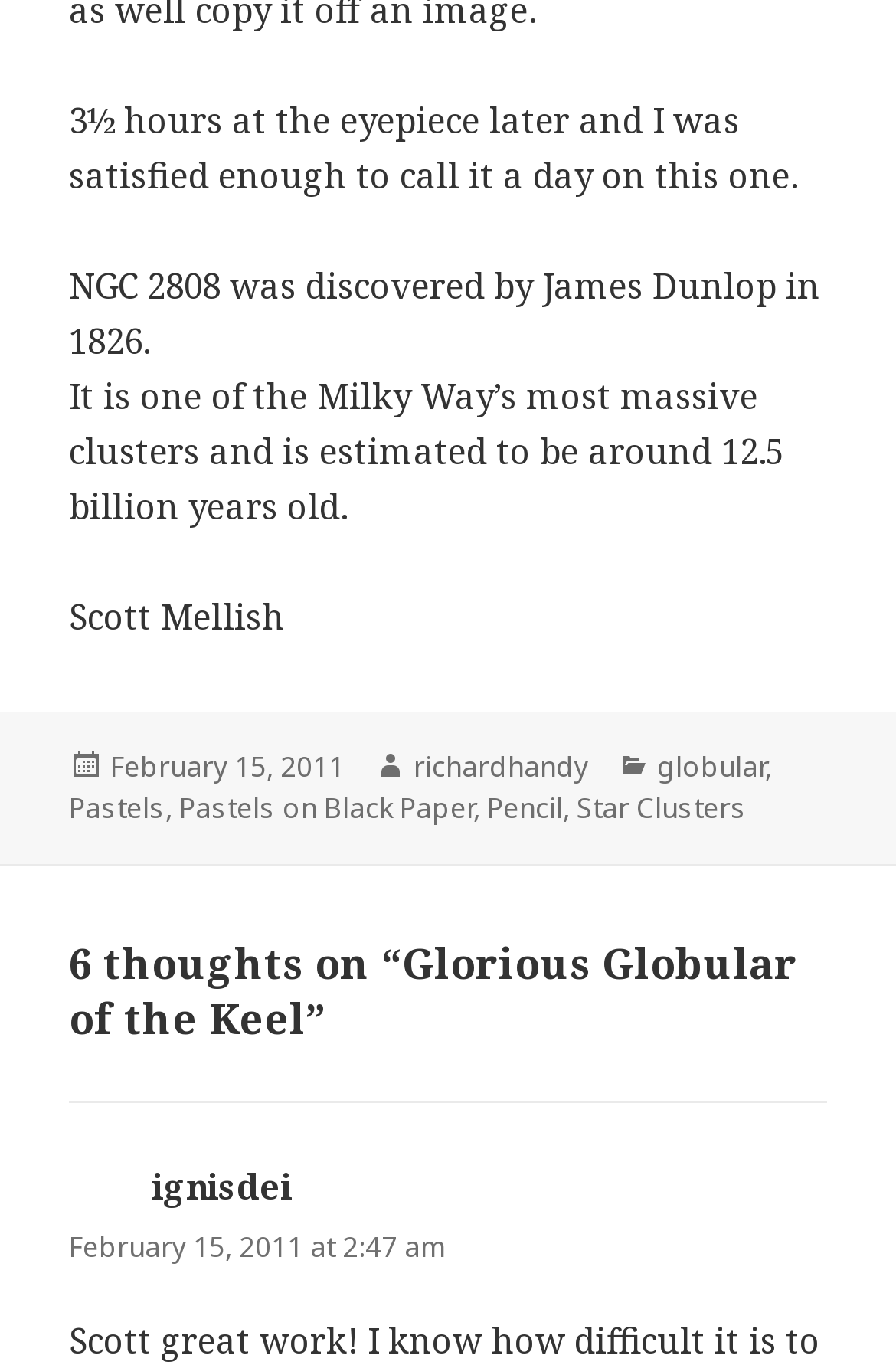Carefully examine the image and provide an in-depth answer to the question: How many comments are there on this article?

The answer can be found by counting the number of comments below the article. There is only one comment from 'ignisdei'.